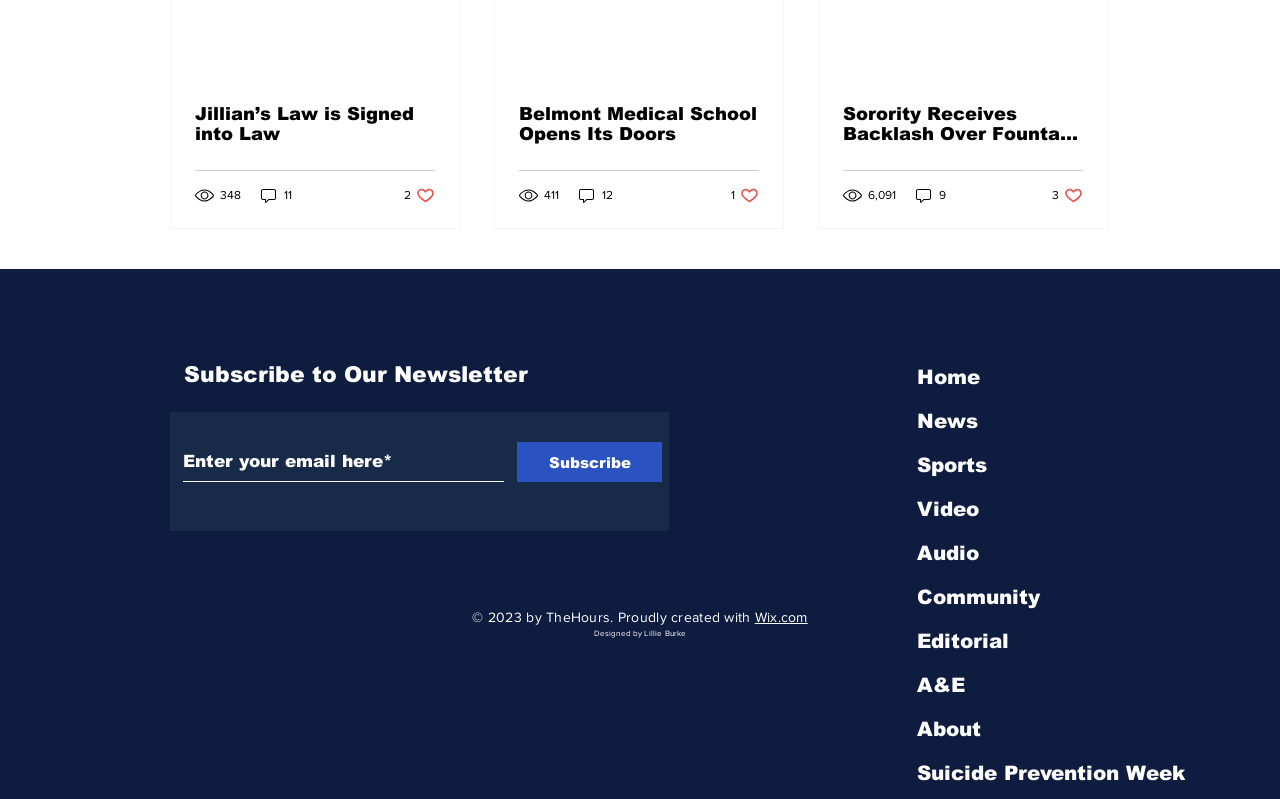Indicate the bounding box coordinates of the element that needs to be clicked to satisfy the following instruction: "Call the phone number". The coordinates should be four float numbers between 0 and 1, i.e., [left, top, right, bottom].

None